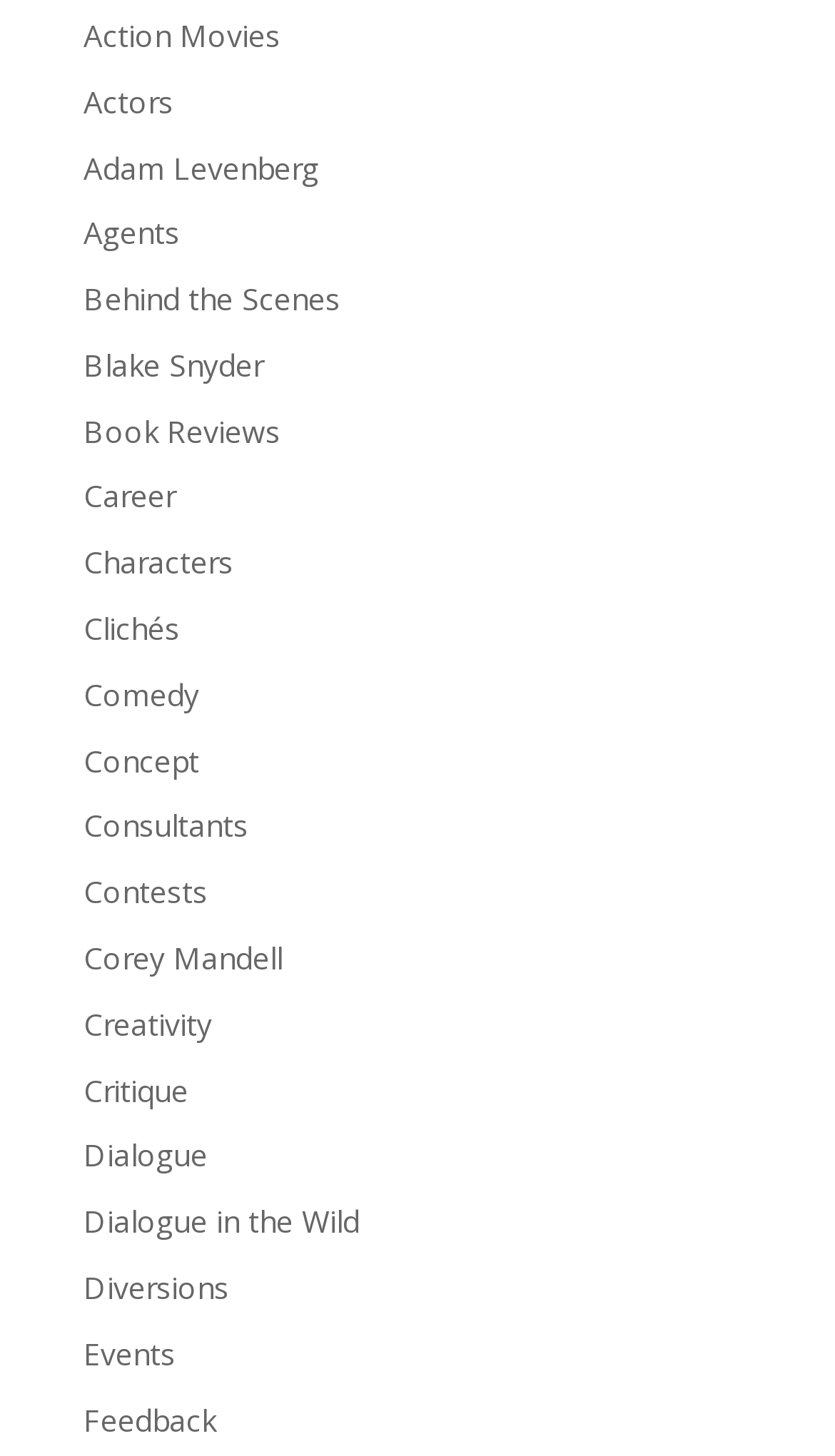Identify the bounding box coordinates of the clickable region to carry out the given instruction: "Explore behind the scenes".

[0.1, 0.191, 0.408, 0.219]